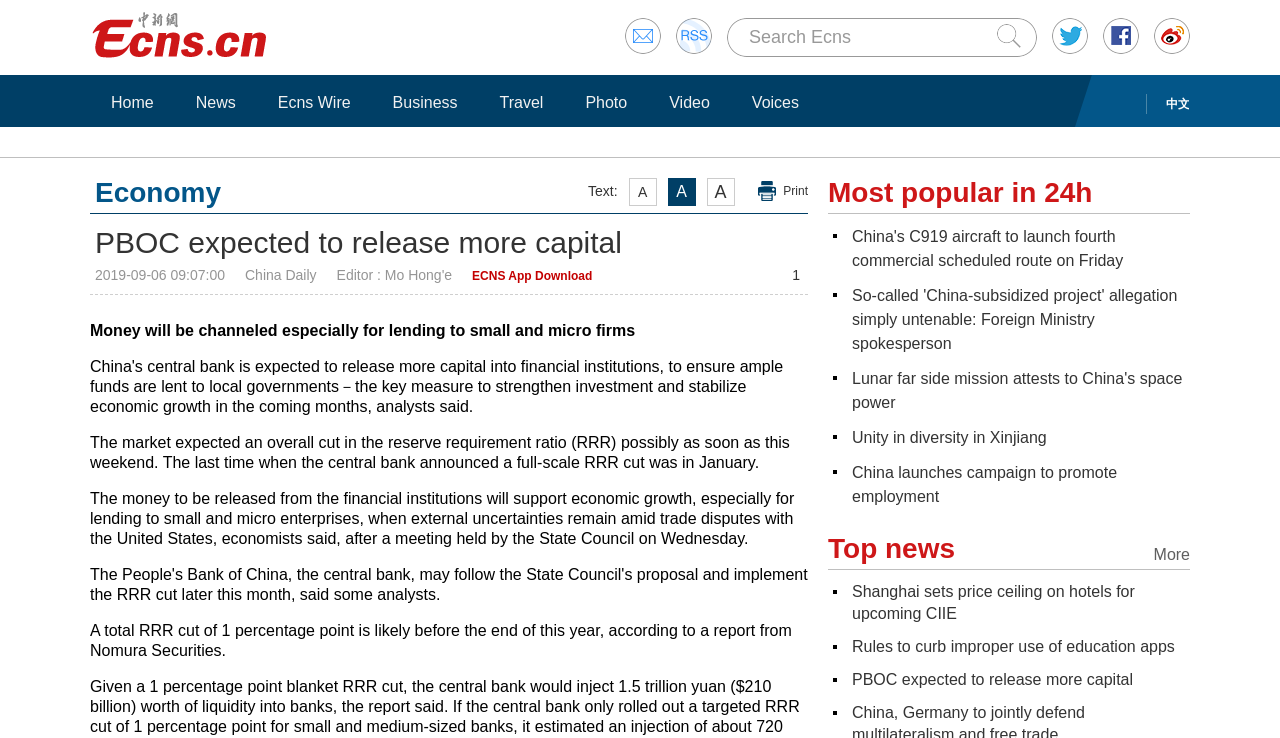Find the bounding box coordinates of the element I should click to carry out the following instruction: "Learn more about Composable".

None